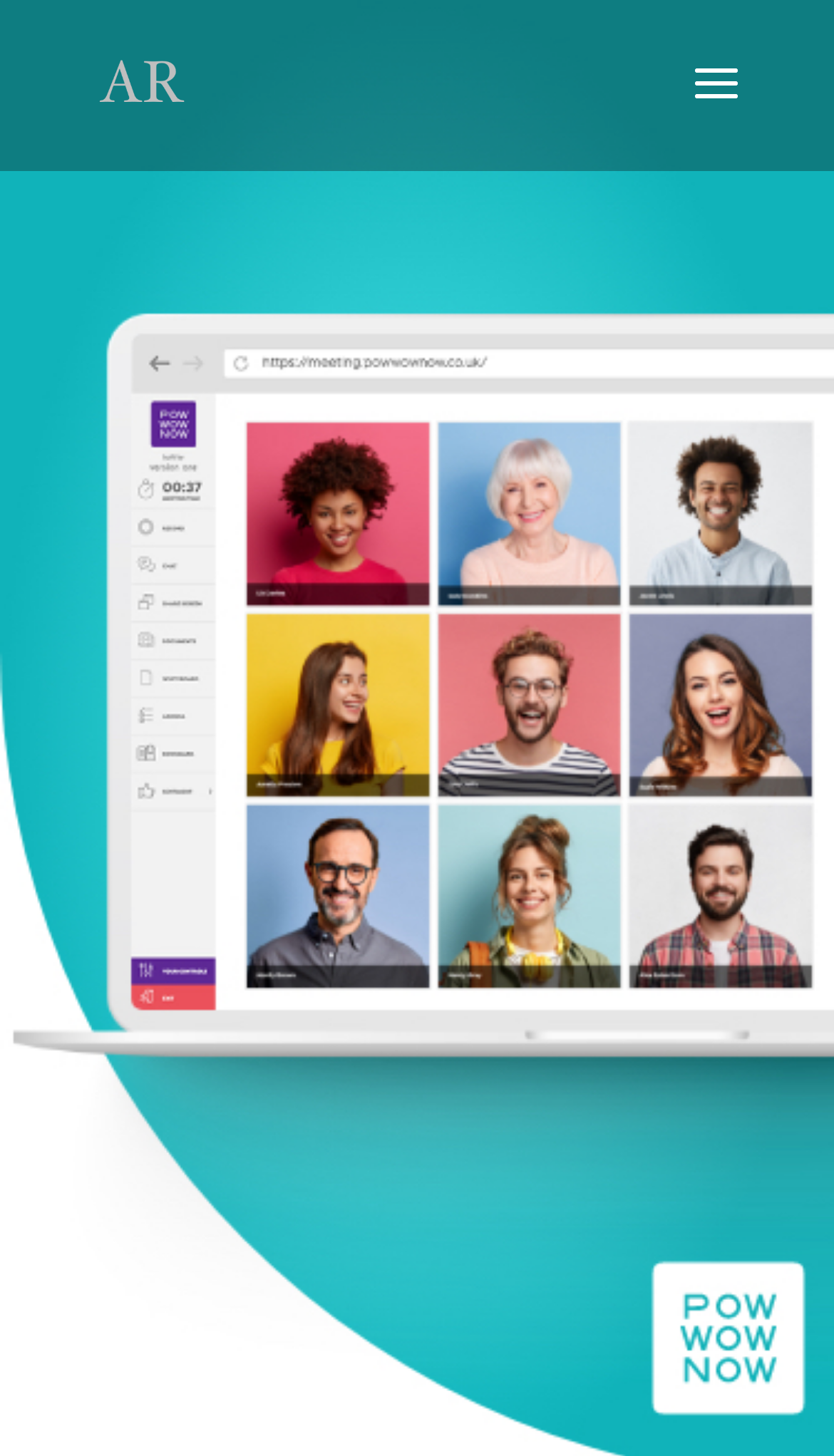For the given element description alt="Antonio Rego", determine the bounding box coordinates of the UI element. The coordinates should follow the format (top-left x, top-left y, bottom-right x, bottom-right y) and be within the range of 0 to 1.

[0.115, 0.04, 0.226, 0.074]